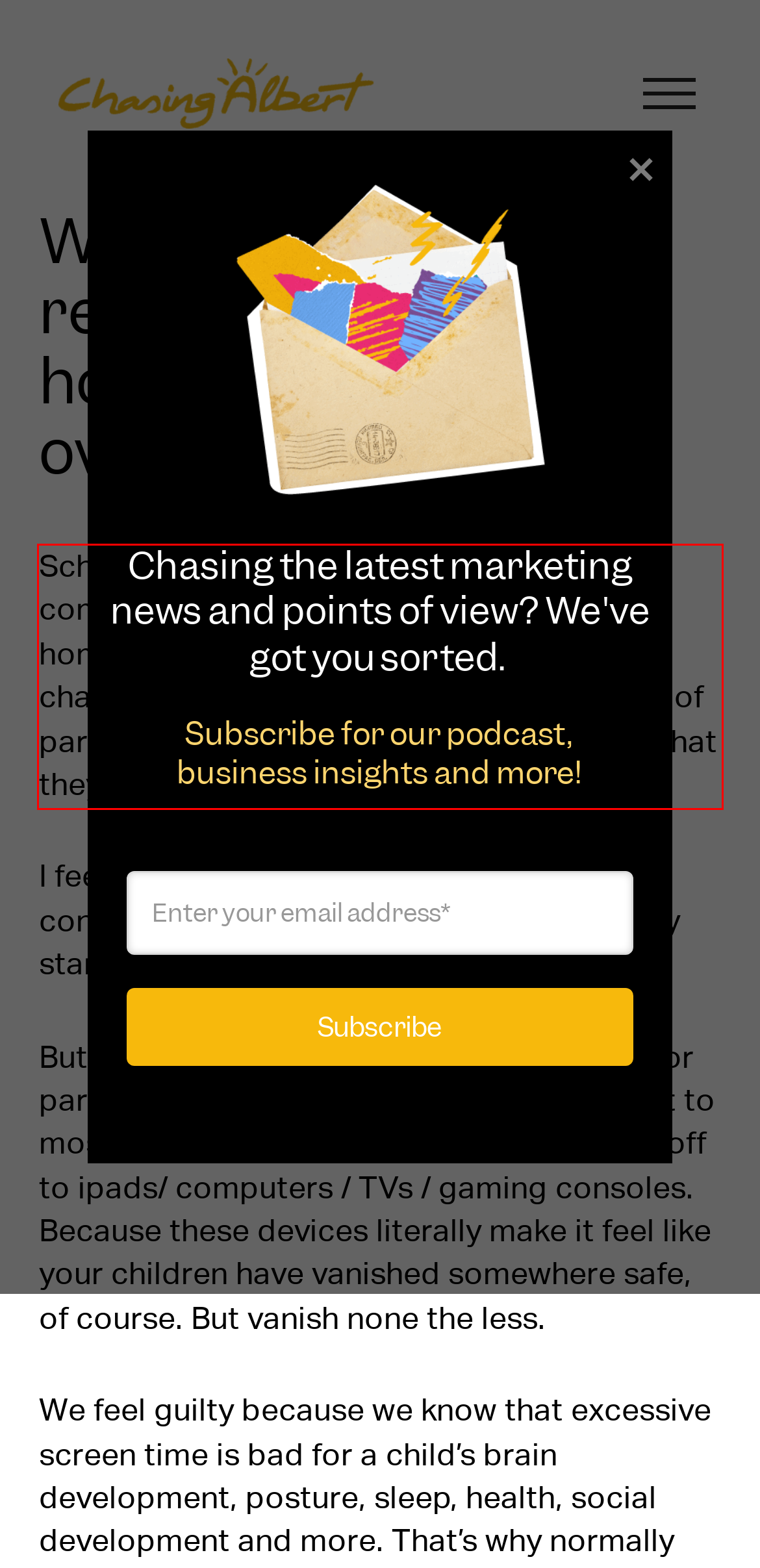Using the provided webpage screenshot, recognize the text content in the area marked by the red bounding box.

School holidays around the country are coming to an end. For parents working from home, school holidays are an incredibly challenging time. I spoke to a diverse range of parents about their experience and here’s what they had to say: